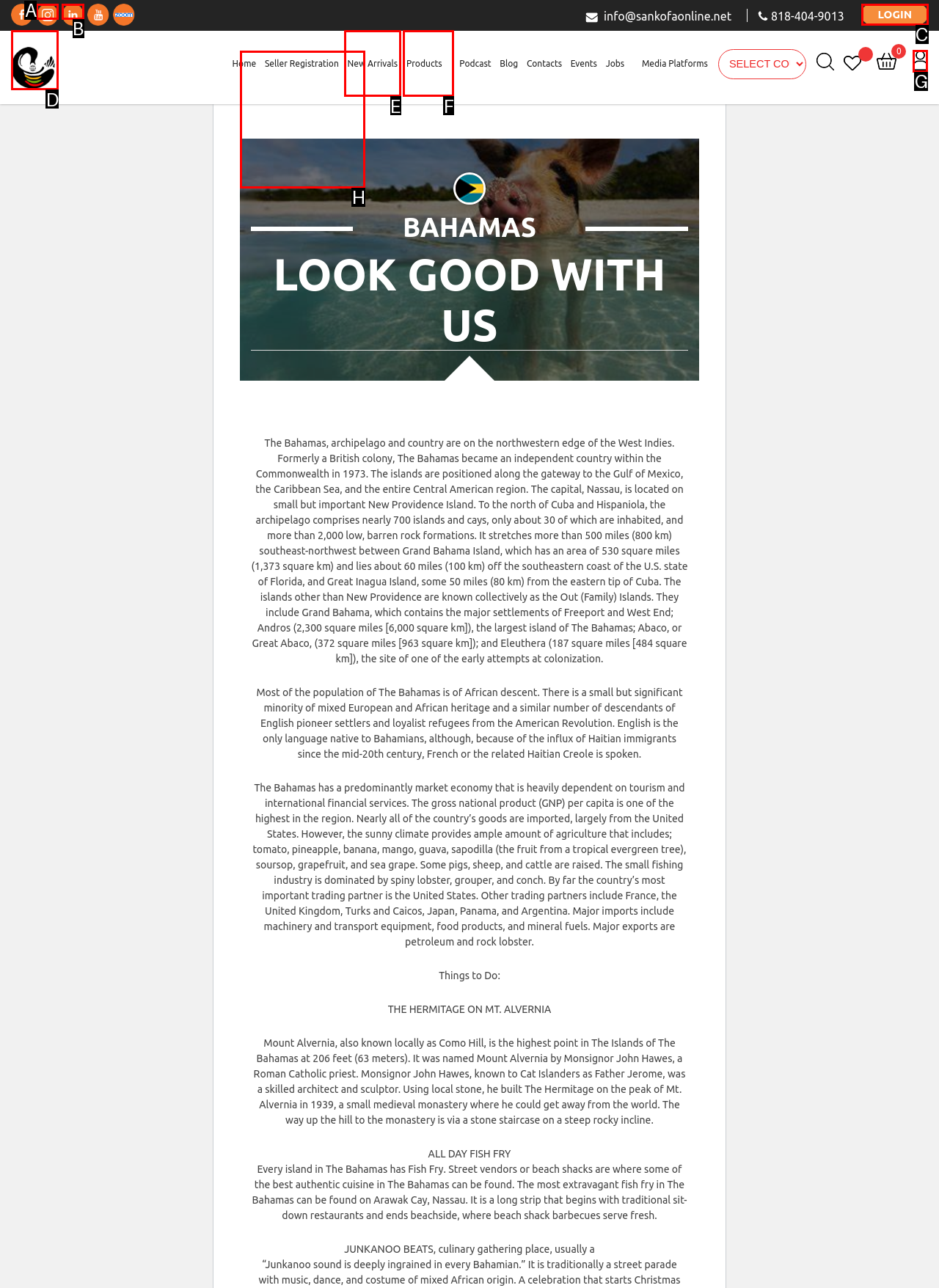Select the HTML element that needs to be clicked to carry out the task: Check the 'My account' section
Provide the letter of the correct option.

G